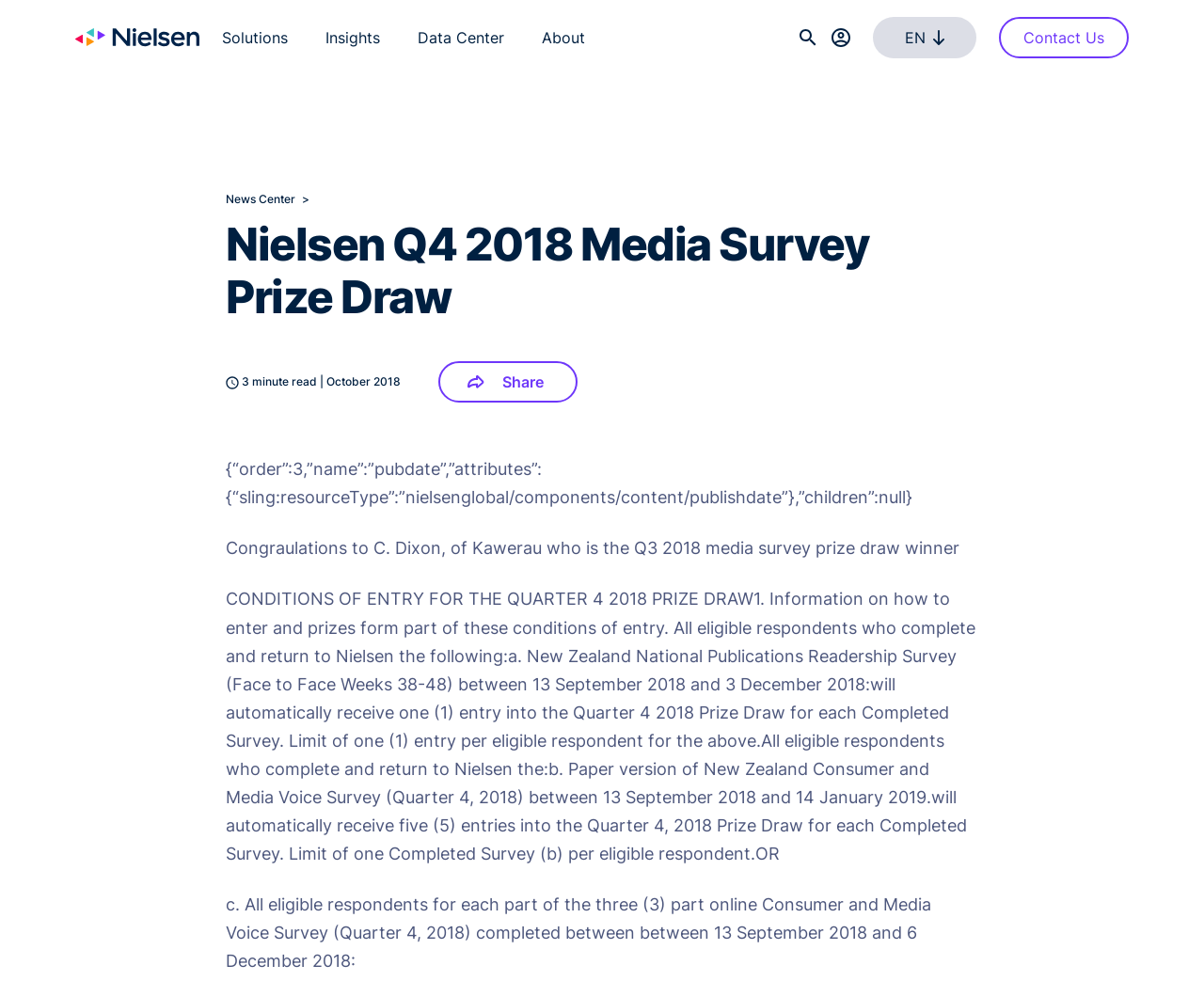Please identify the bounding box coordinates of the region to click in order to complete the task: "Login as a client". The coordinates must be four float numbers between 0 and 1, specified as [left, top, right, bottom].

[0.691, 0.028, 0.706, 0.047]